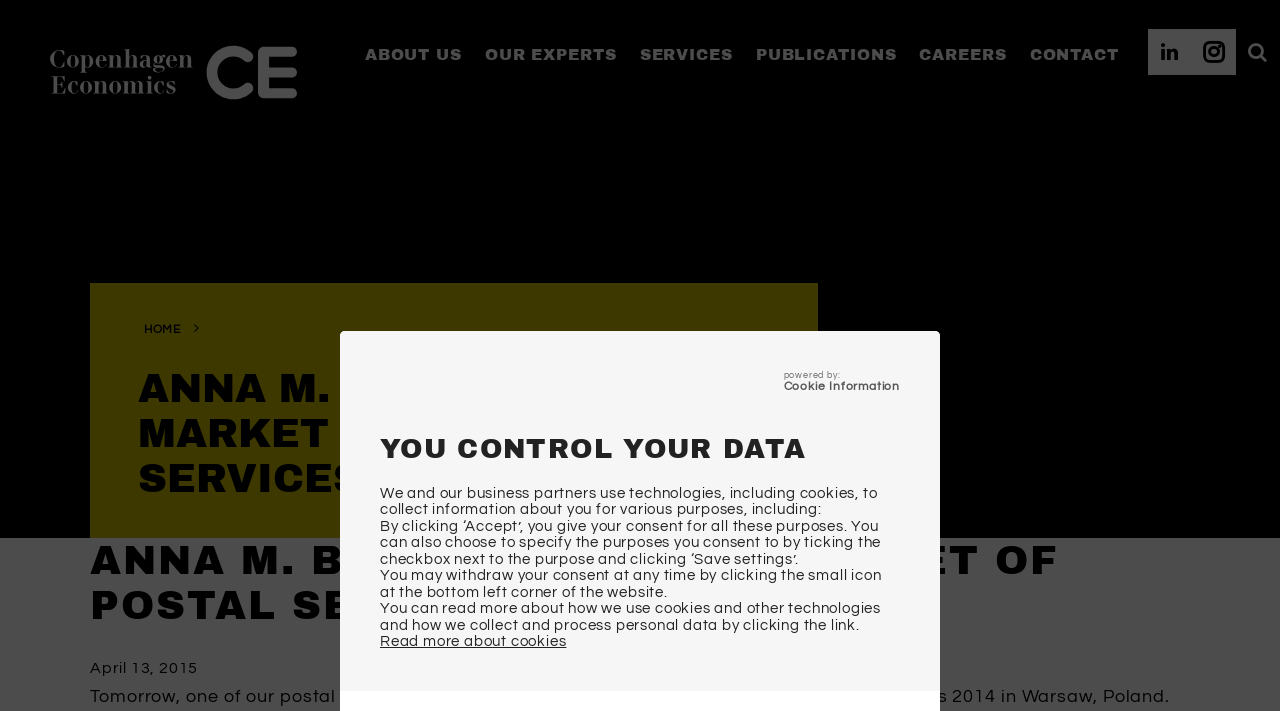Identify the bounding box coordinates of the area you need to click to perform the following instruction: "click the logo".

[0.297, 0.524, 0.312, 0.552]